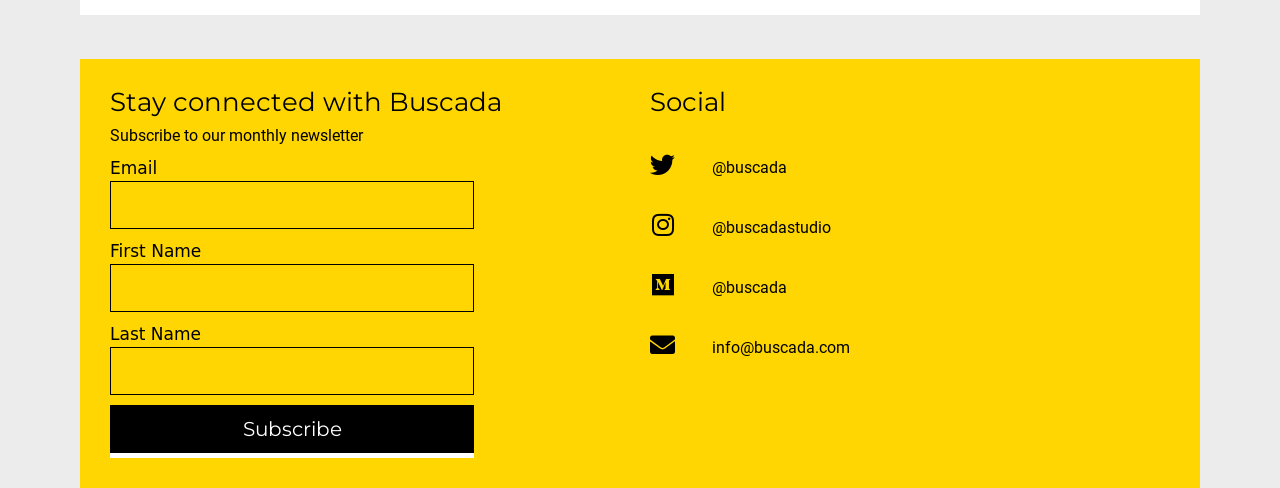Pinpoint the bounding box coordinates for the area that should be clicked to perform the following instruction: "Subscribe to the newsletter".

[0.086, 0.829, 0.37, 0.938]